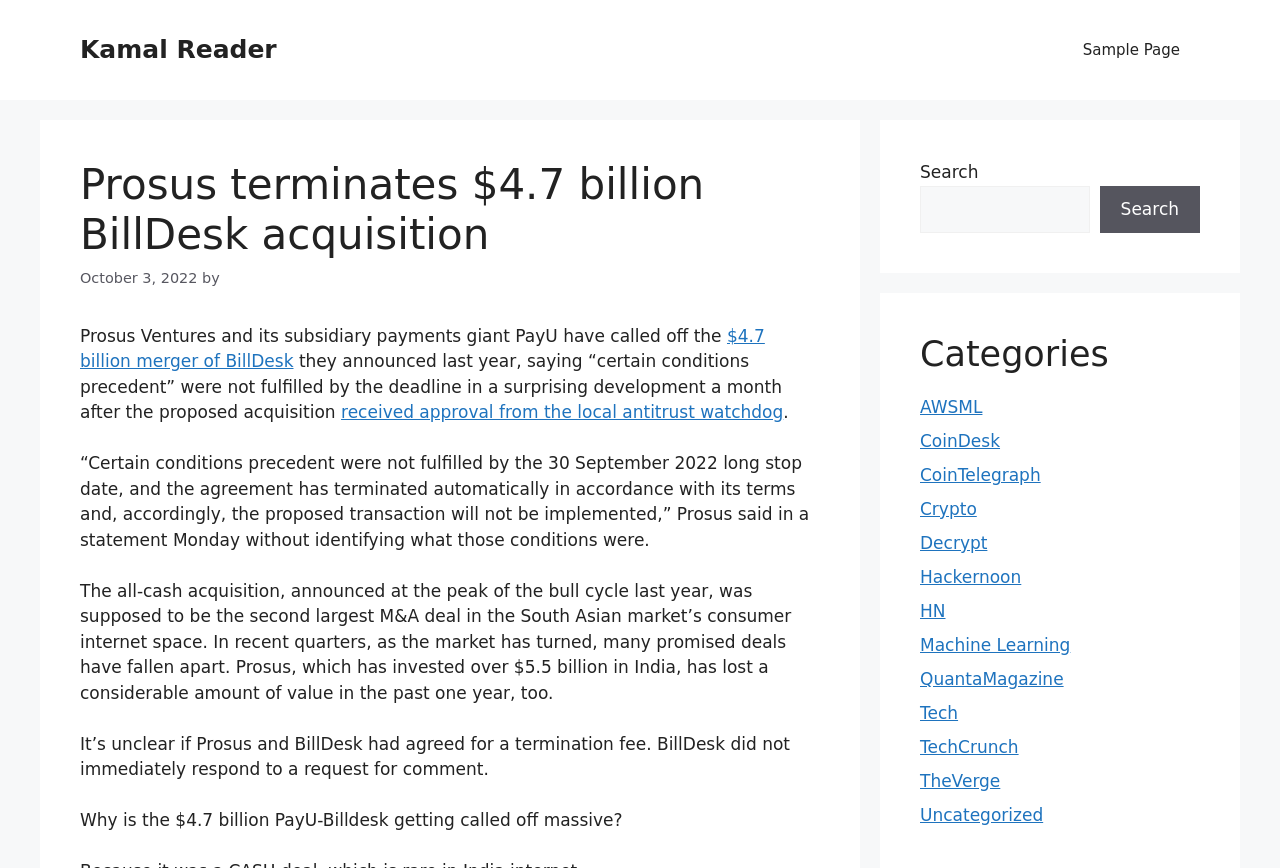What is the name of the subsidiary of Prosus mentioned in the article?
Provide a thorough and detailed answer to the question.

The article mentions that 'Prosus Ventures and its subsidiary payments giant PayU have called off the $4.7 billion merger of BillDesk', so the name of the subsidiary of Prosus mentioned in the article is PayU.